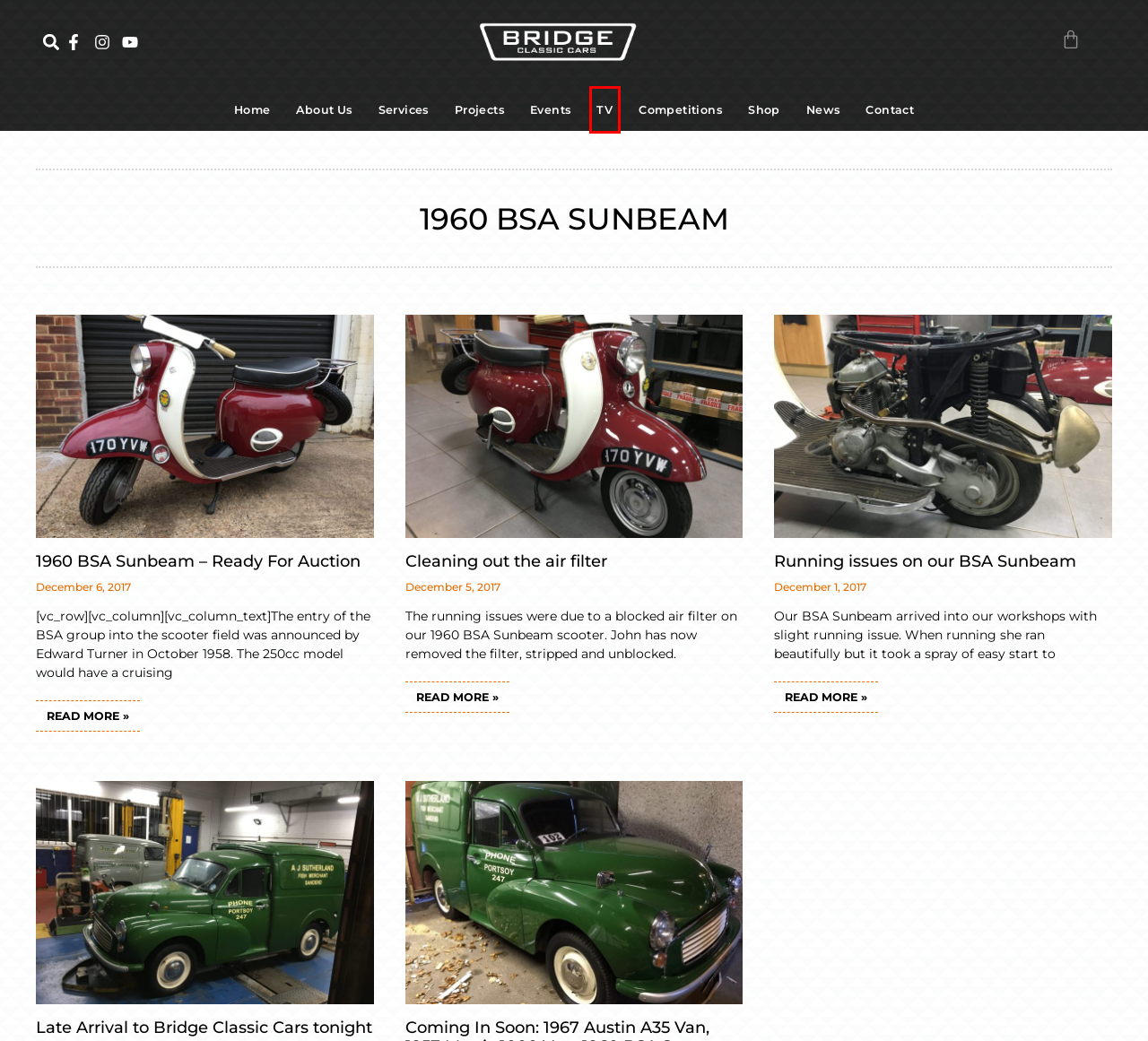You are presented with a screenshot of a webpage containing a red bounding box around an element. Determine which webpage description best describes the new webpage after clicking on the highlighted element. Here are the candidates:
A. Shop - Bridge Classic Cars
B. Bridge Classic Cars TV - Bridge Classic Cars
C. Current Projects - Bridge Classic Cars
D. Classic and Vintage vehicle restoration and repairs in Ipswich, Suffolk
E. 1960 BSA Sunbeam - Ready For Auction - Bridge Classic Cars
F. Cleaning out the air filter - Bridge Classic Cars
G. Latest Classic Cars related events from Bridge Classic Cars
H. Restoration and maintenance of vintage and classic vehicles in Based in Ipswich, Suffolk.

B